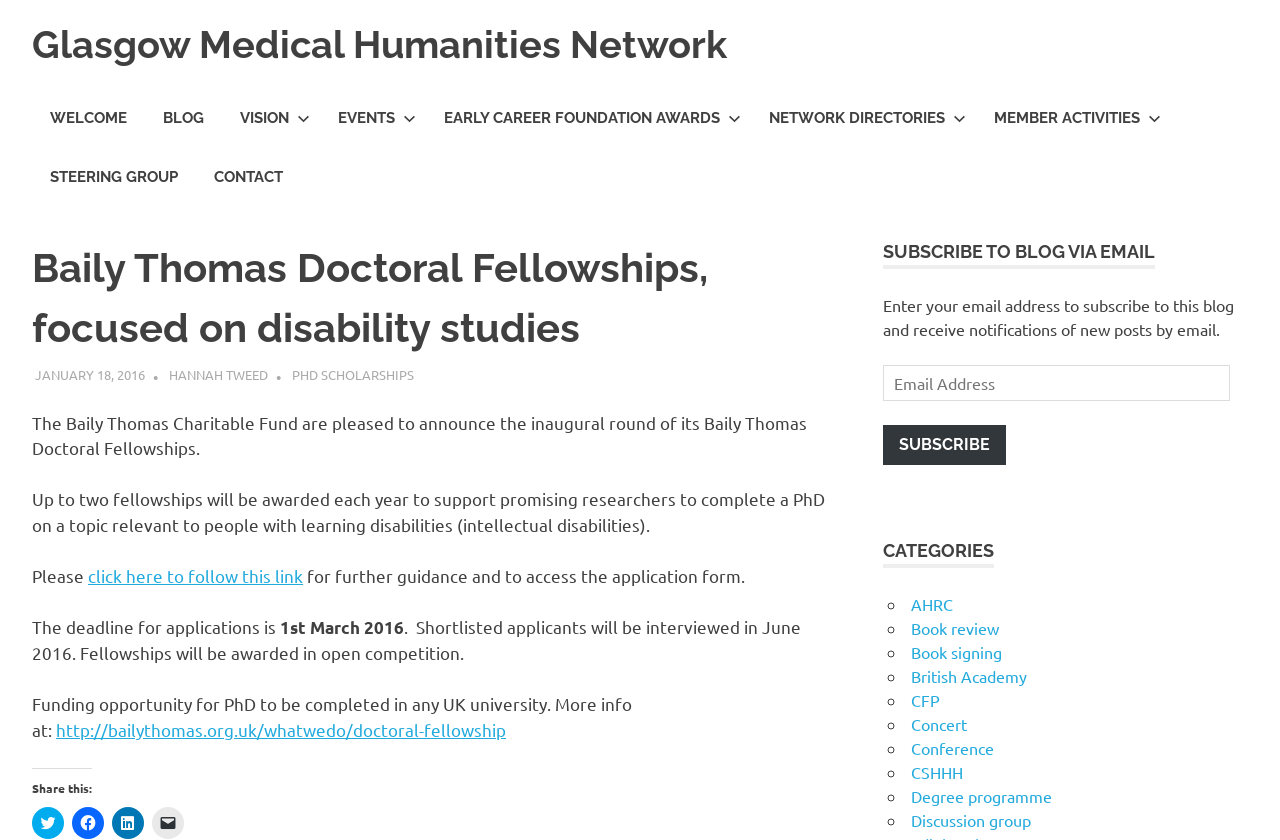How many categories are listed on the webpage?
Refer to the screenshot and answer in one word or phrase.

12